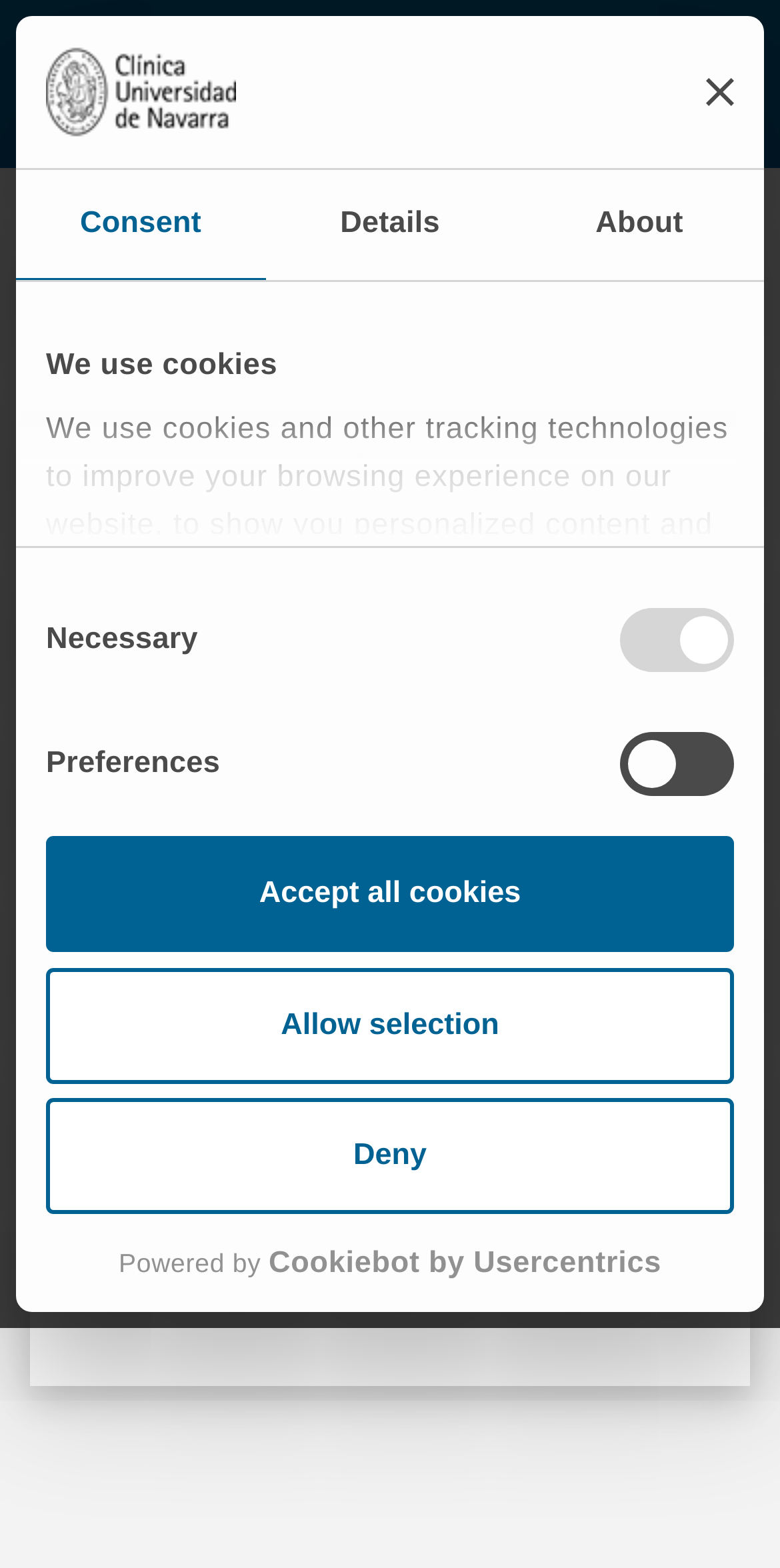Could you determine the bounding box coordinates of the clickable element to complete the instruction: "Select the Details tab"? Provide the coordinates as four float numbers between 0 and 1, i.e., [left, top, right, bottom].

[0.34, 0.108, 0.66, 0.179]